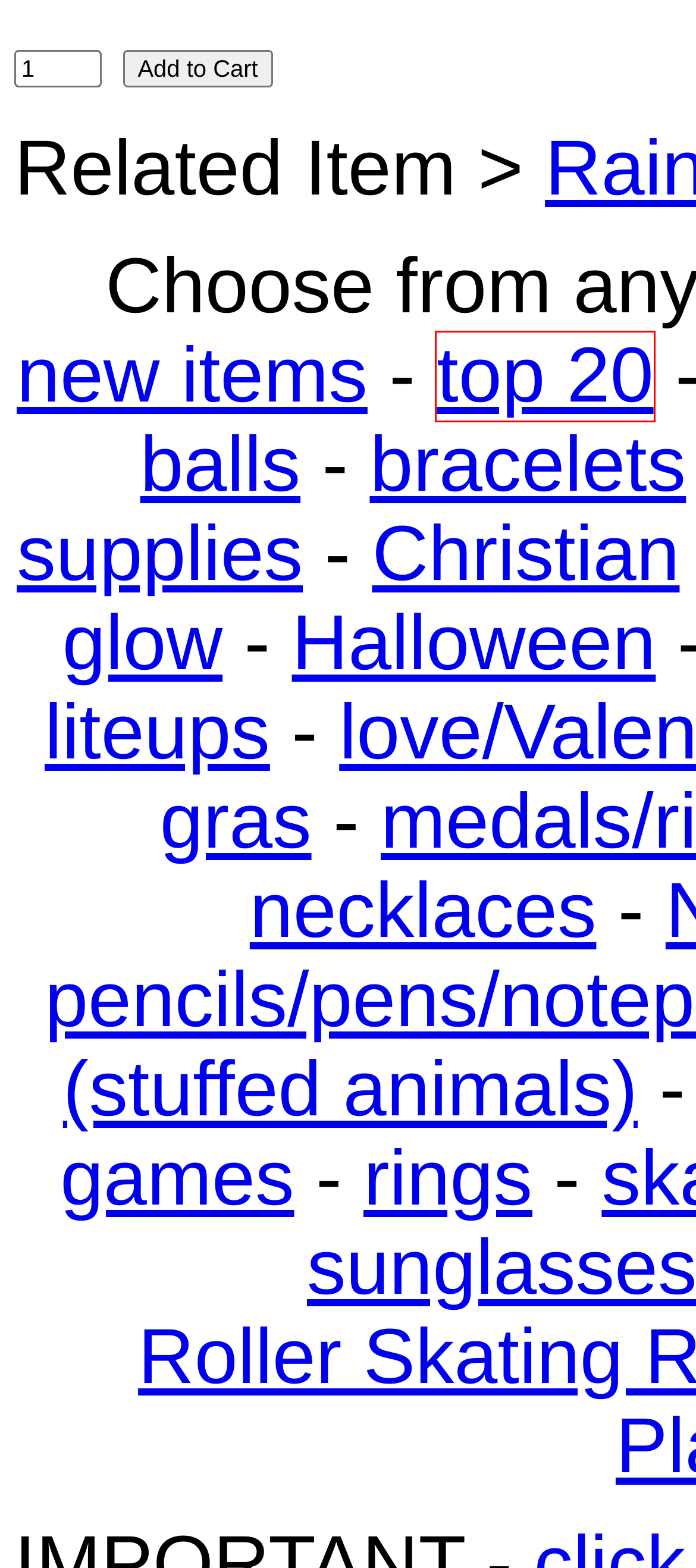Inspect the screenshot of a webpage with a red rectangle bounding box. Identify the webpage description that best corresponds to the new webpage after clicking the element inside the bounding box. Here are the candidates:
A. Brand New Carnival and Novelty Supplies
B. Rings - Toy Plastic Children's
C. Top 20 Items
D. Halloween Supplies
E. Light Up Products
F. Bracelets: silver, gold, paua, bangle, admission, and jelly bracelets.
G. Balls: Super balls, relax balls, juggling balls, and regular old fashioned balls.
H. Glow sticks, glow necklaces, and glow bracelets.

C